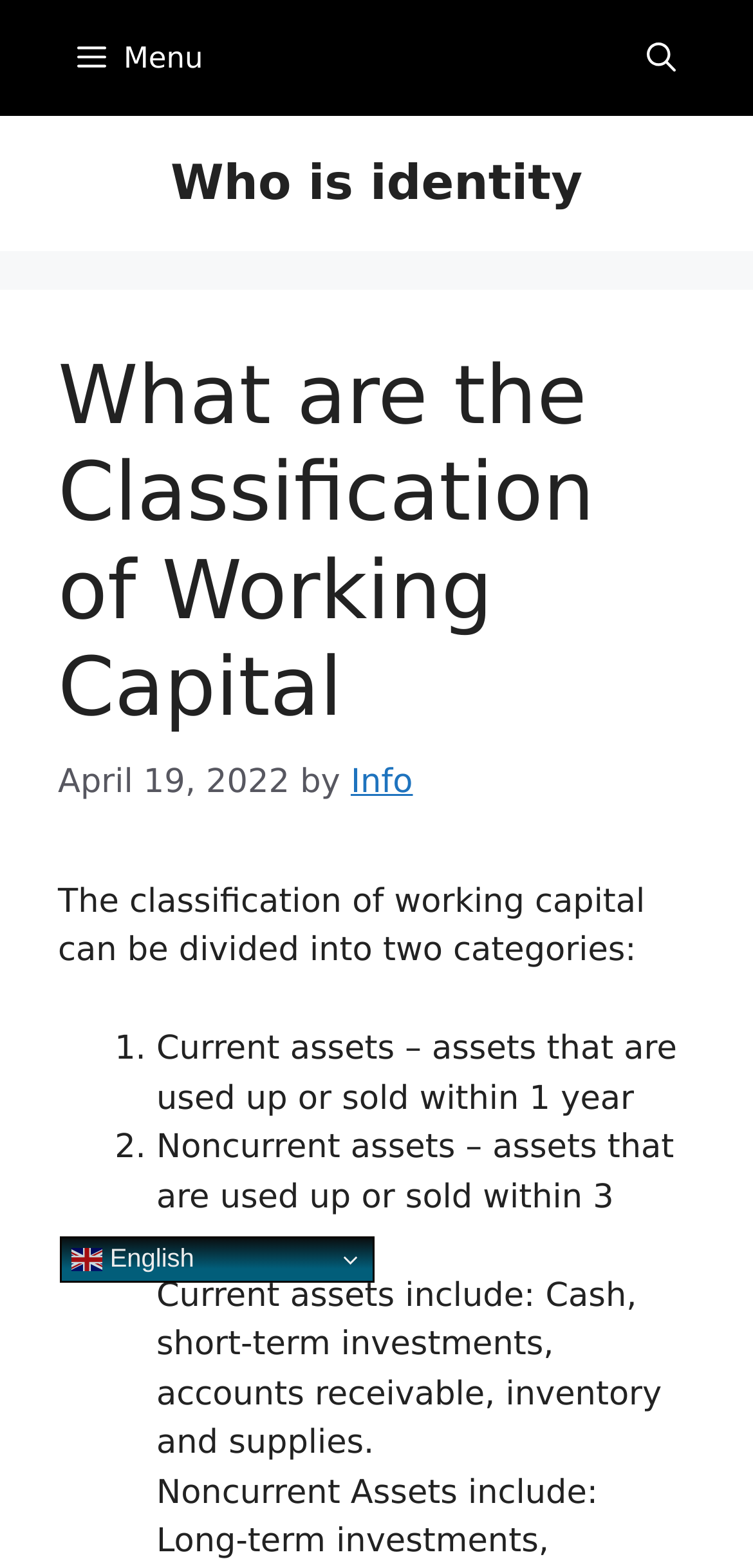Locate the bounding box coordinates of the UI element described by: "aria-label="Open Search Bar"". Provide the coordinates as four float numbers between 0 and 1, formatted as [left, top, right, bottom].

[0.808, 0.0, 0.949, 0.074]